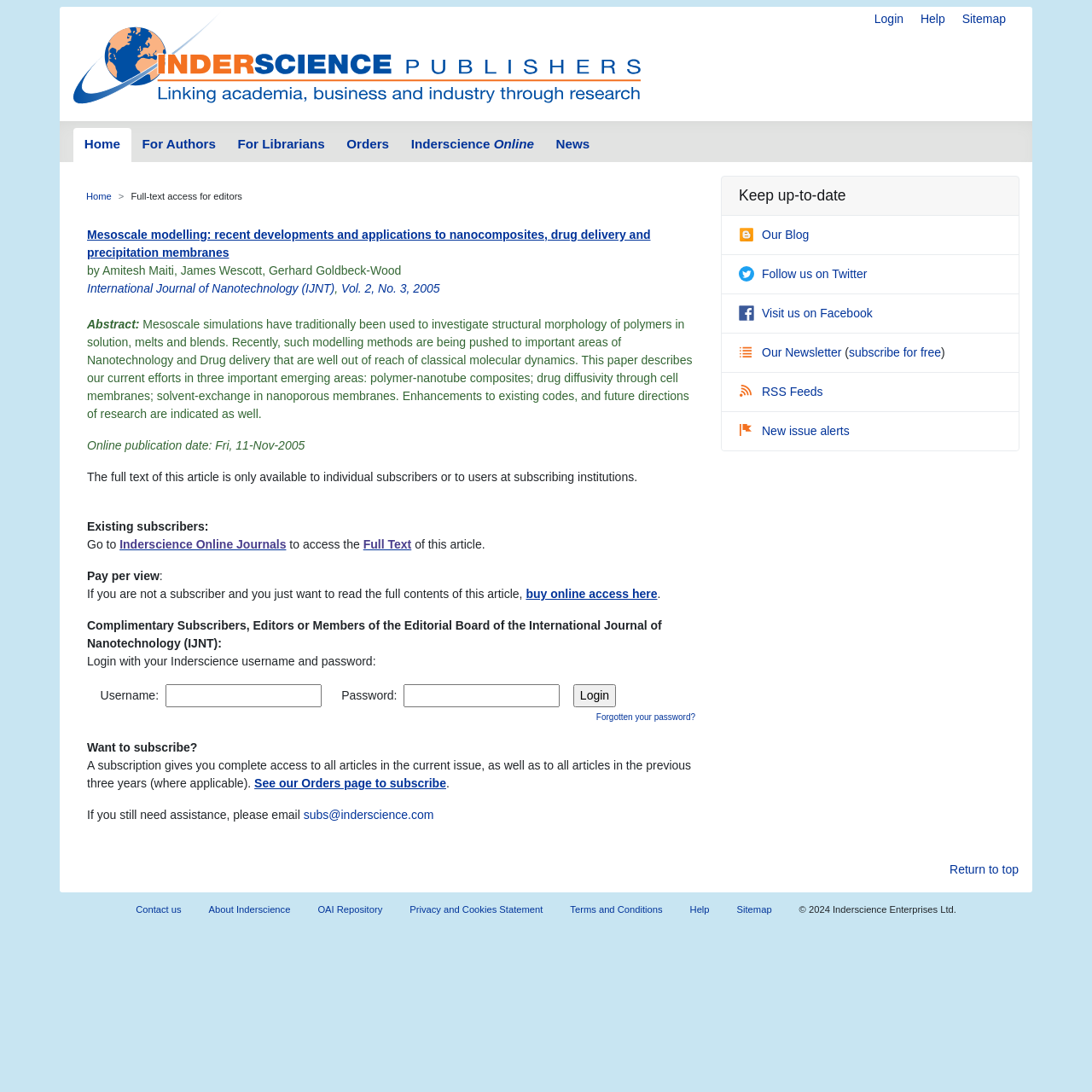Identify the bounding box coordinates of the element to click to follow this instruction: 'Login'. Ensure the coordinates are four float values between 0 and 1, provided as [left, top, right, bottom].

[0.801, 0.011, 0.827, 0.023]